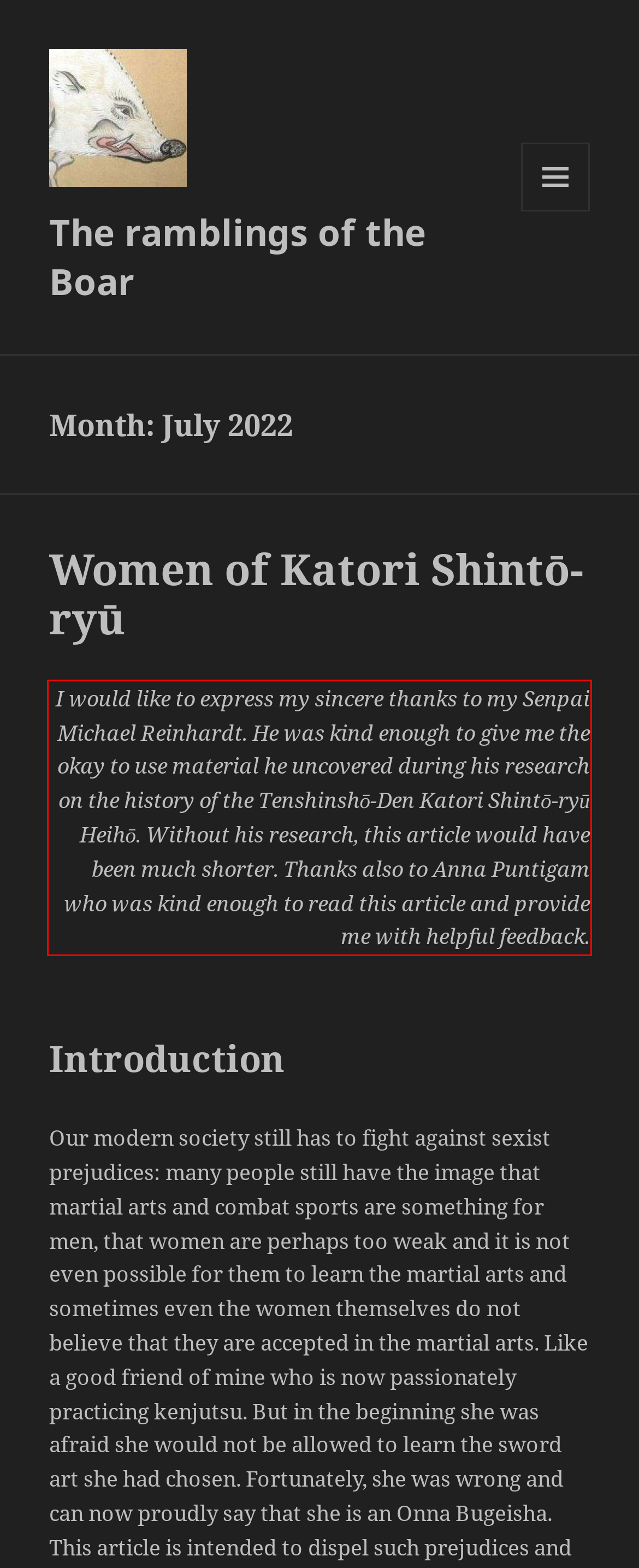You are provided with a webpage screenshot that includes a red rectangle bounding box. Extract the text content from within the bounding box using OCR.

I would like to express my sincere thanks to my Senpai Michael Reinhardt. He was kind enough to give me the okay to use material he uncovered during his research on the history of the Tenshinshō-Den Katori Shintō-ryū Heihō. Without his research, this article would have been much shorter. Thanks also to Anna Puntigam who was kind enough to read this article and provide me with helpful feedback.